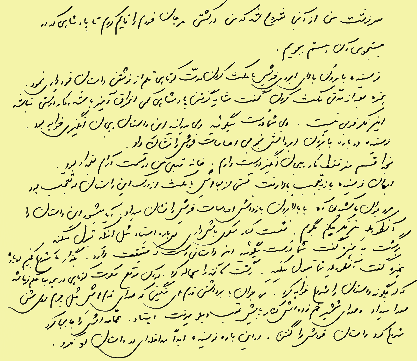Please answer the following question using a single word or phrase: 
Who is the author of the Translator’s Introduction?

Robert DeMain